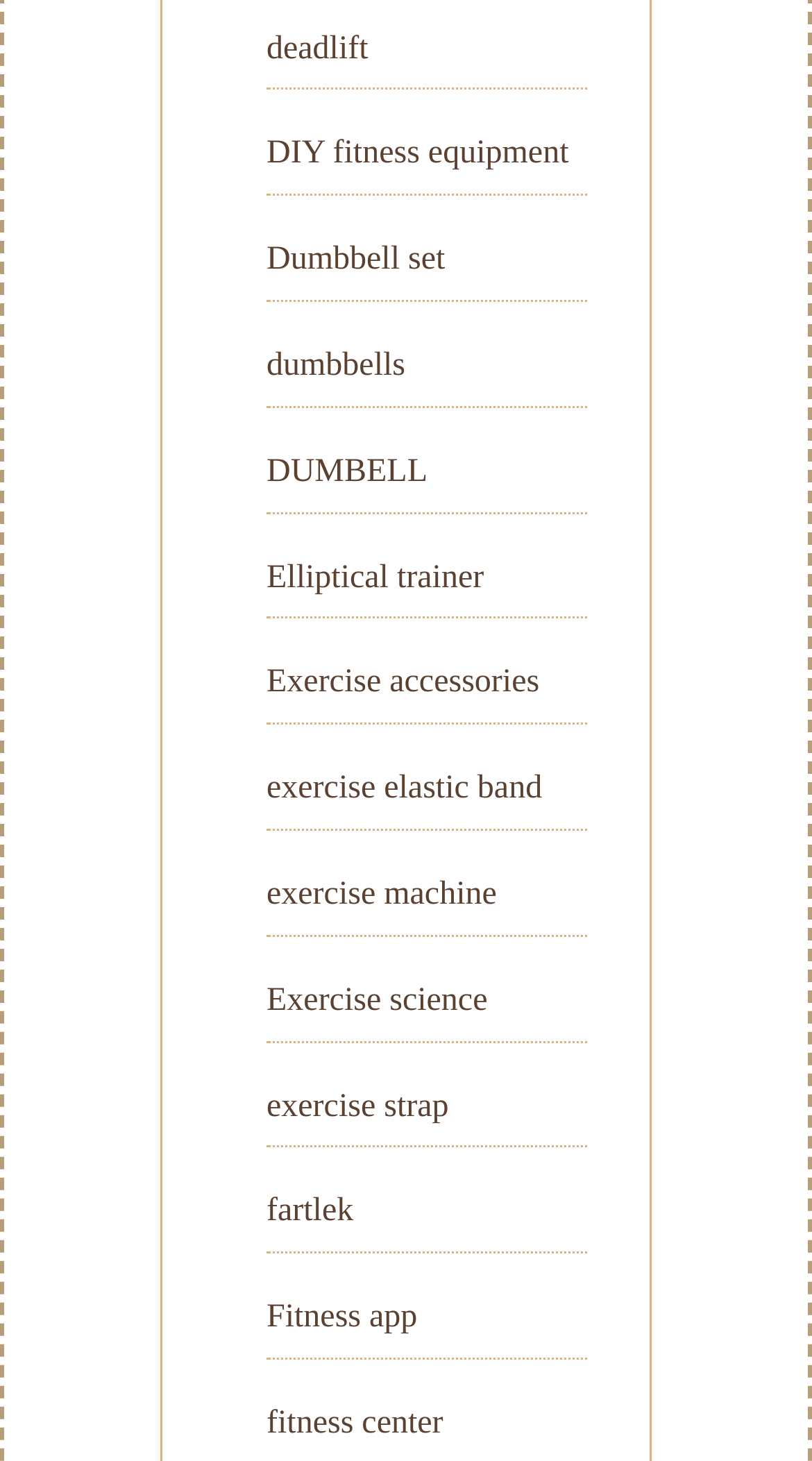Determine the bounding box coordinates of the region to click in order to accomplish the following instruction: "learn about exercise science". Provide the coordinates as four float numbers between 0 and 1, specifically [left, top, right, bottom].

[0.328, 0.672, 0.6, 0.697]